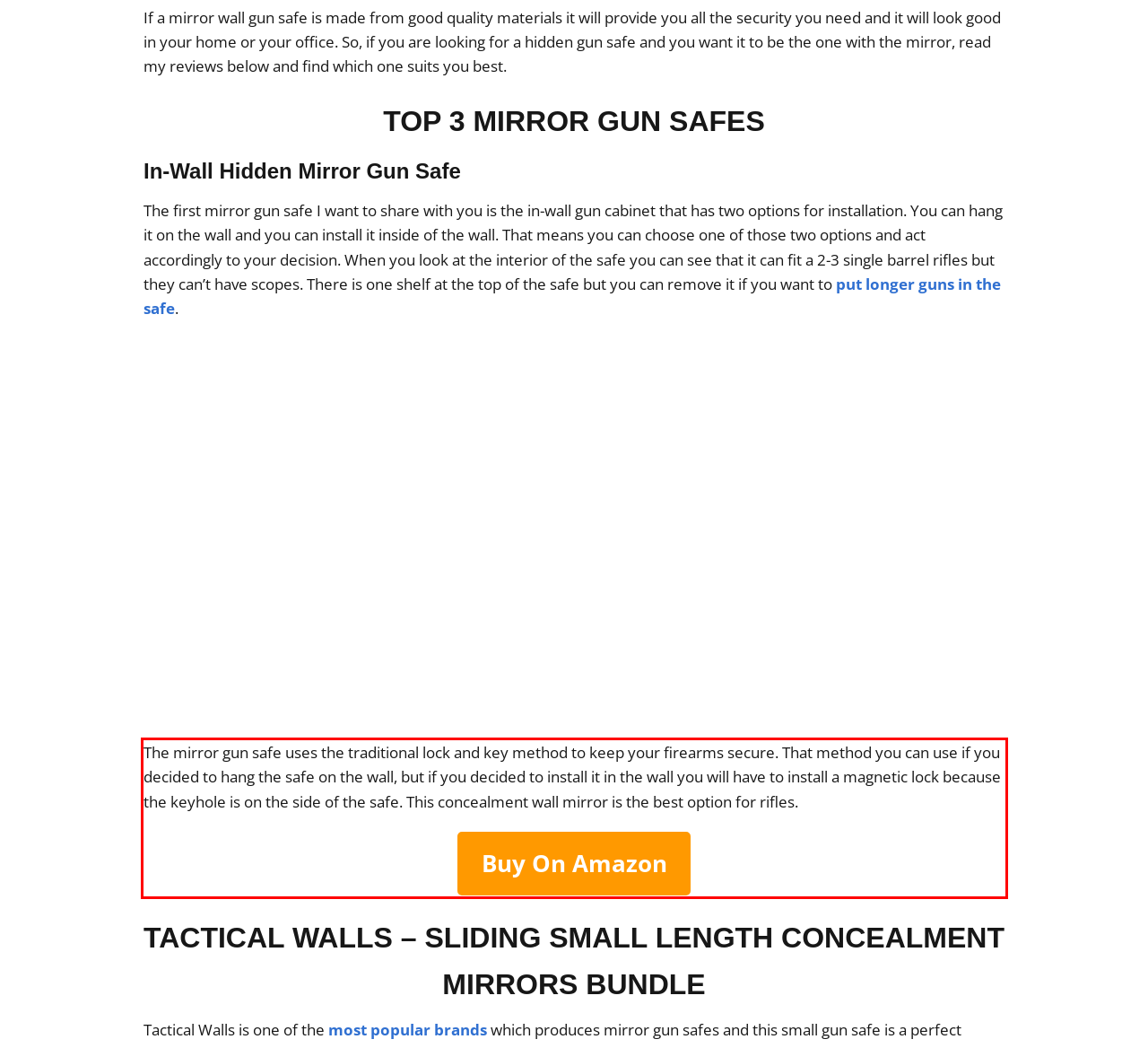In the given screenshot, locate the red bounding box and extract the text content from within it.

The mirror gun safe uses the traditional lock and key method to keep your firearms secure. That method you can use if you decided to hang the safe on the wall, but if you decided to install it in the wall you will have to install a magnetic lock because the keyhole is on the side of the safe. This concealment wall mirror is the best option for rifles. Buy On Amazon